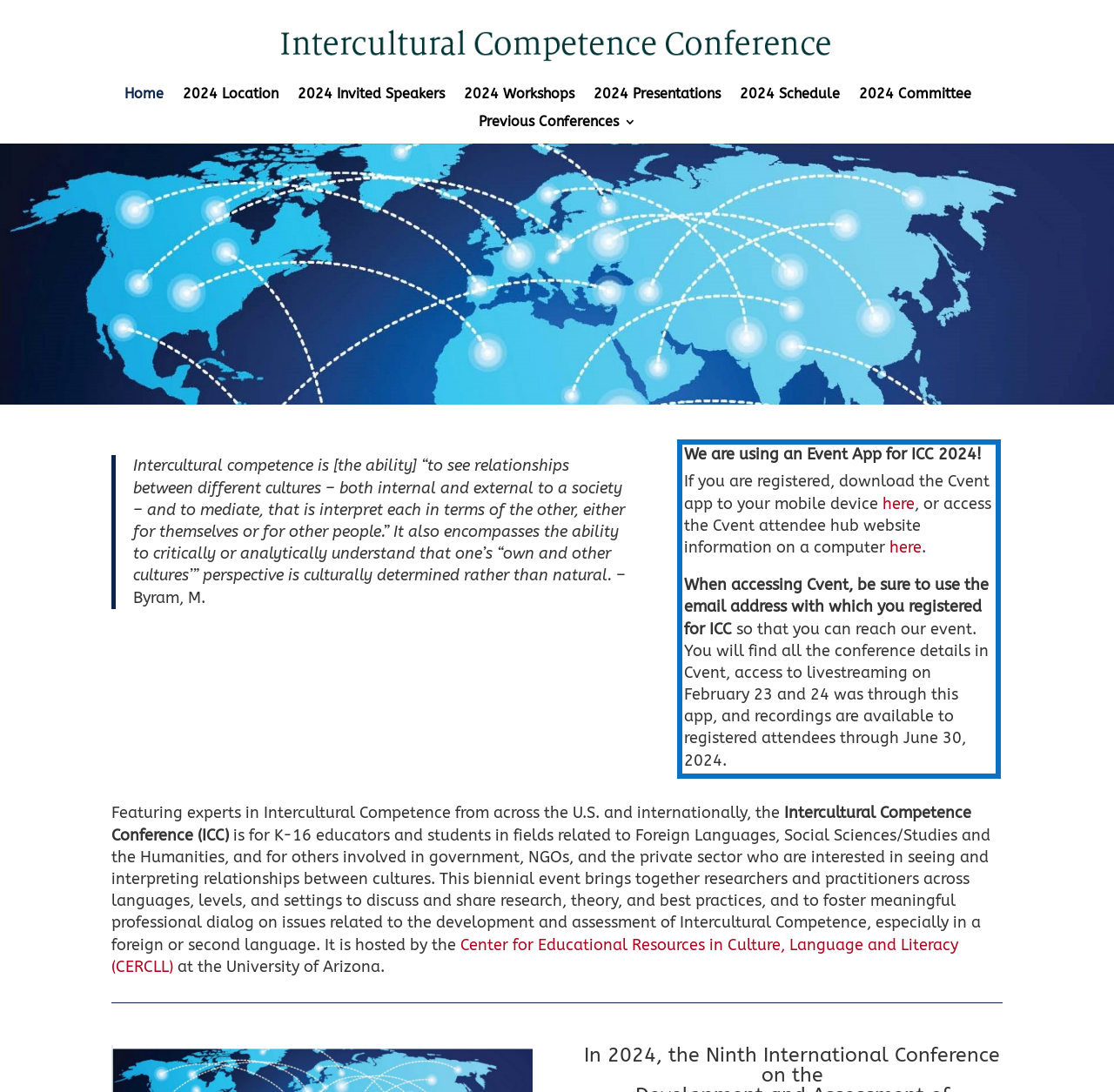Produce an elaborate caption capturing the essence of the webpage.

The webpage is about the Ninth International Conference on the Development and Assessment of Intercultural Competence, which will take place from February 22-25, 2024. At the top, there is a logo and a link to the conference's homepage. Below this, there is a navigation menu with links to various pages, including "2024 Location", "2024 Invited Speakers", "2024 Workshops", and more.

On the main content area, there is a blockquote with a definition of intercultural competence, citing Byram, M. This is followed by a heading announcing the use of an Event App for the conference. Below this, there are instructions on how to access the app, including links to download it or access the attendee hub website.

Further down, there is a paragraph describing the conference, stating that it is for K-16 educators and students in related fields, as well as professionals from government, NGOs, and the private sector. The conference aims to bring together researchers and practitioners to discuss and share research, theory, and best practices on intercultural competence. The conference is hosted by the Center for Educational Resources in Culture, Language and Literacy (CERCLL) at the University of Arizona.

Throughout the page, there are several links to different pages and resources, including the conference schedule, presentations, and committee information. There are also several blocks of text providing information about the conference and its goals.